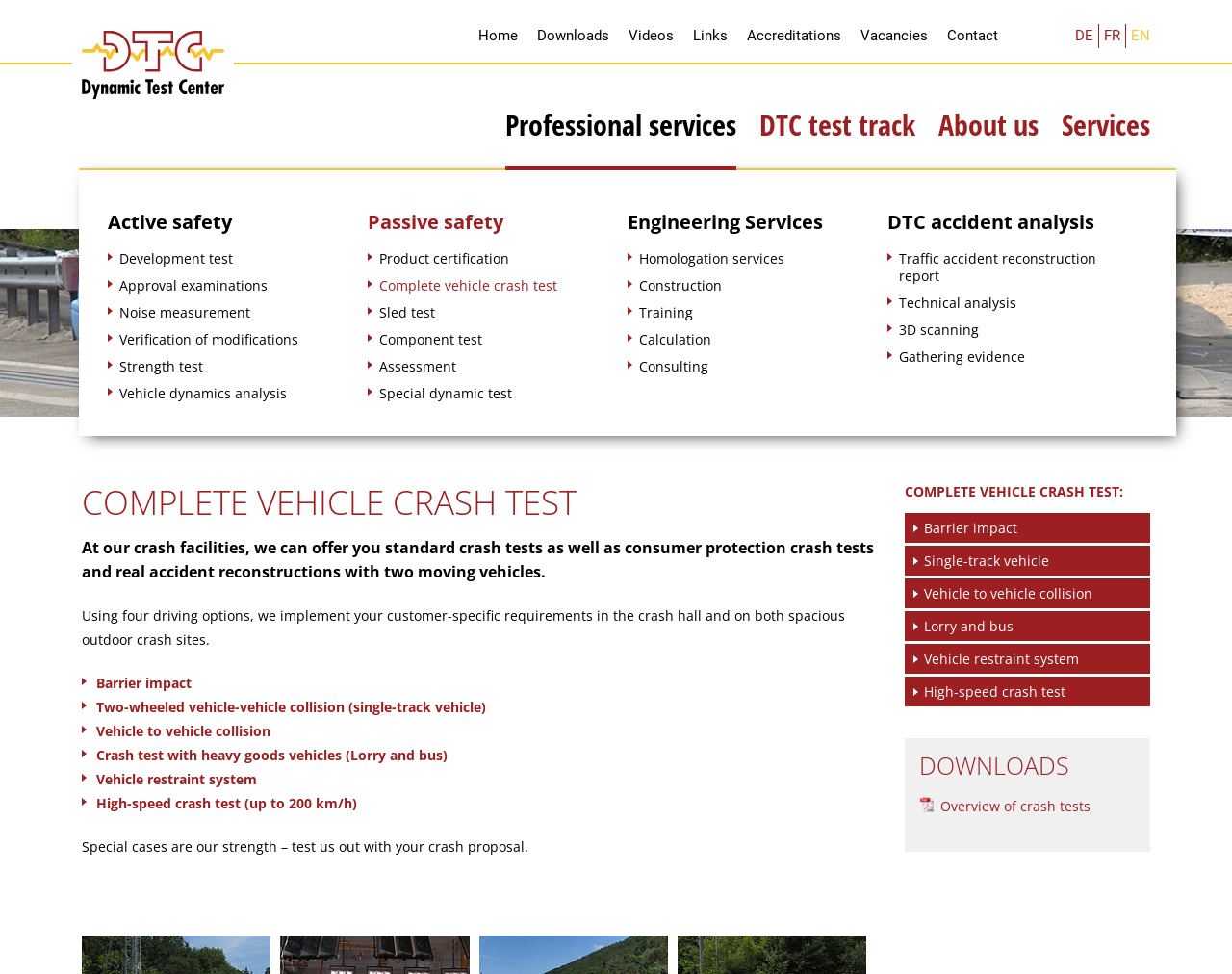Extract the text of the main heading from the webpage.

COMPLETE VEHICLE CRASH TEST